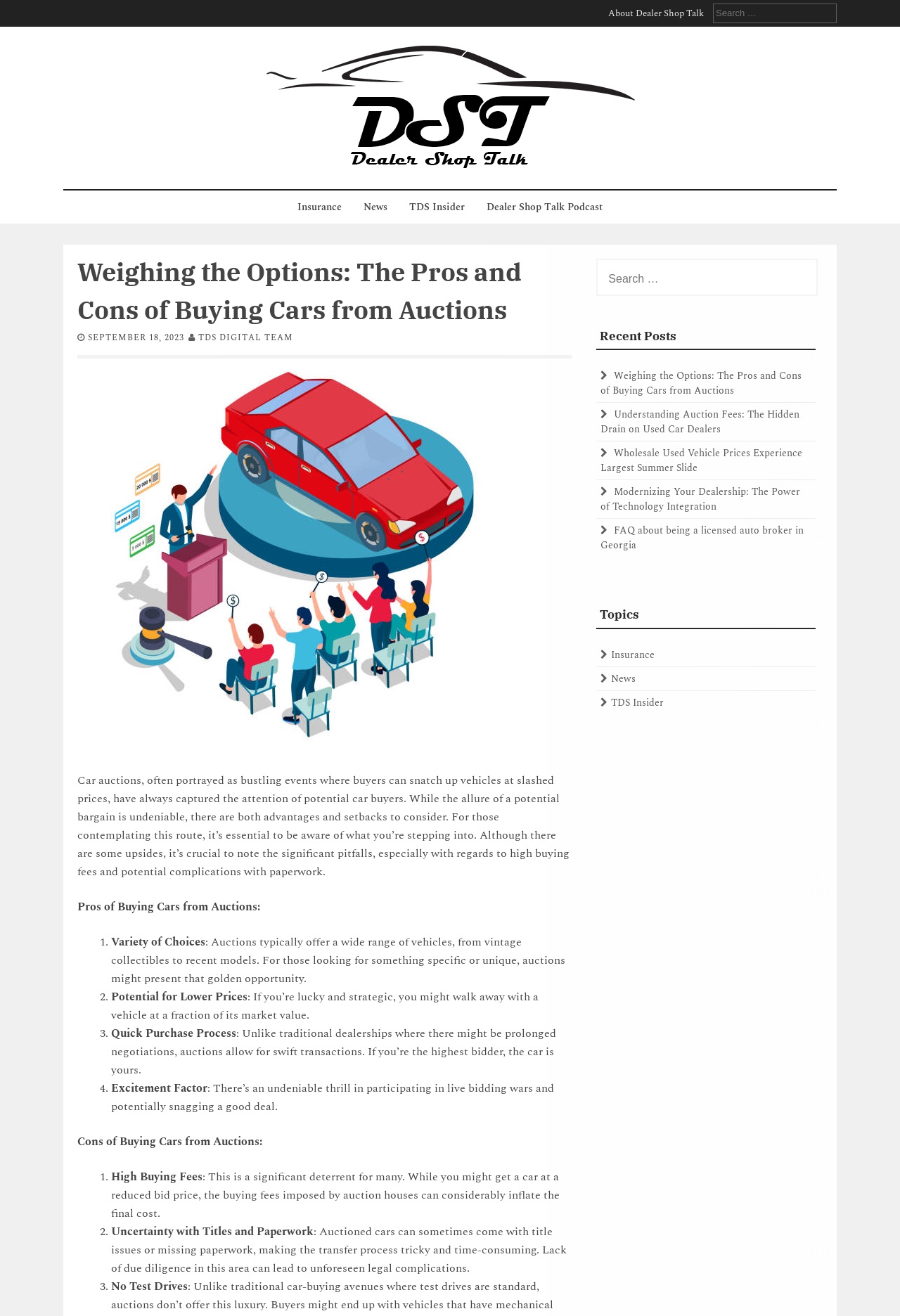Using the format (top-left x, top-left y, bottom-right x, bottom-right y), and given the element description, identify the bounding box coordinates within the screenshot: Marketing de Contenidos

None